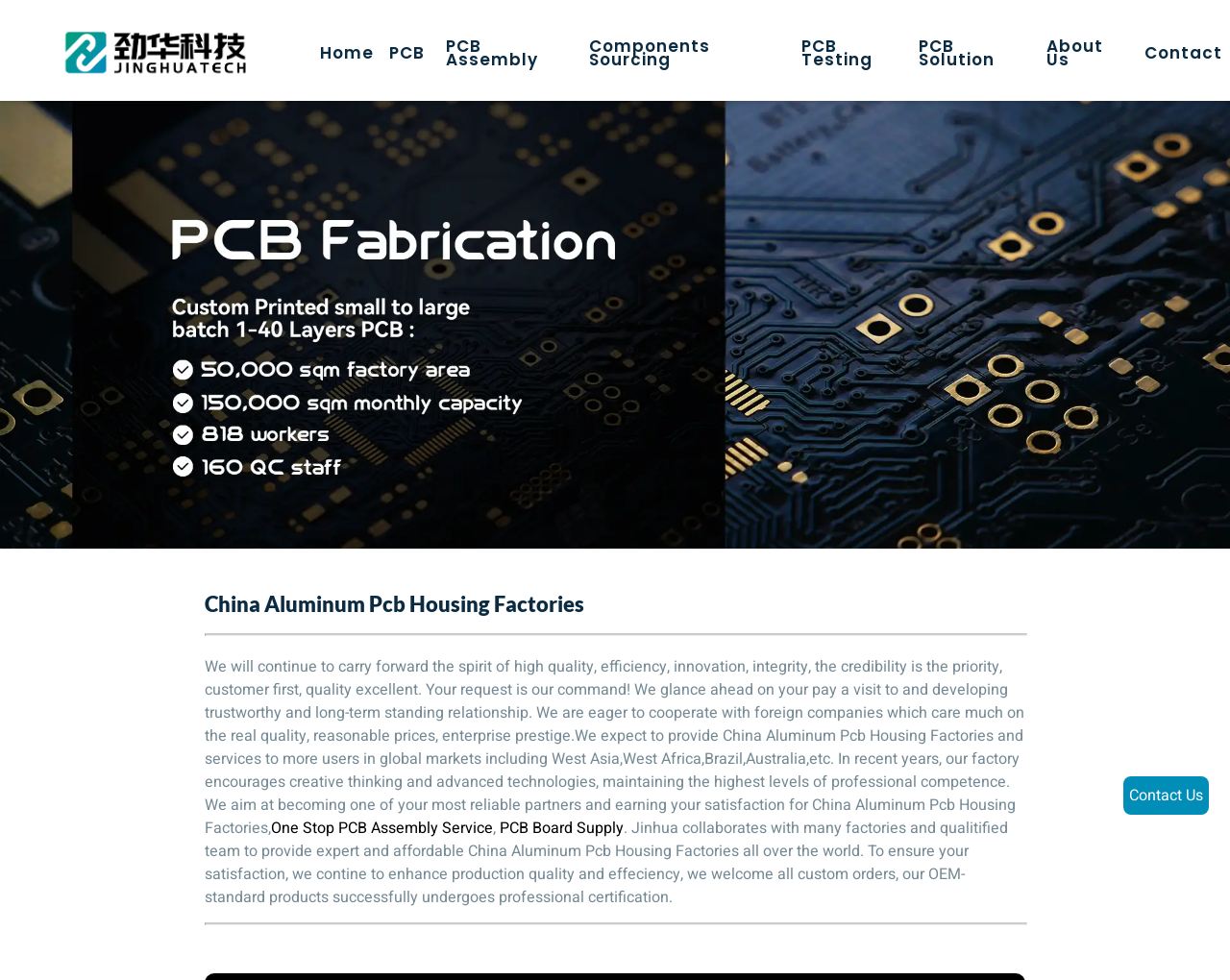Answer this question using a single word or a brief phrase:
What is the company's approach to production?

enhance production quality and efficiency